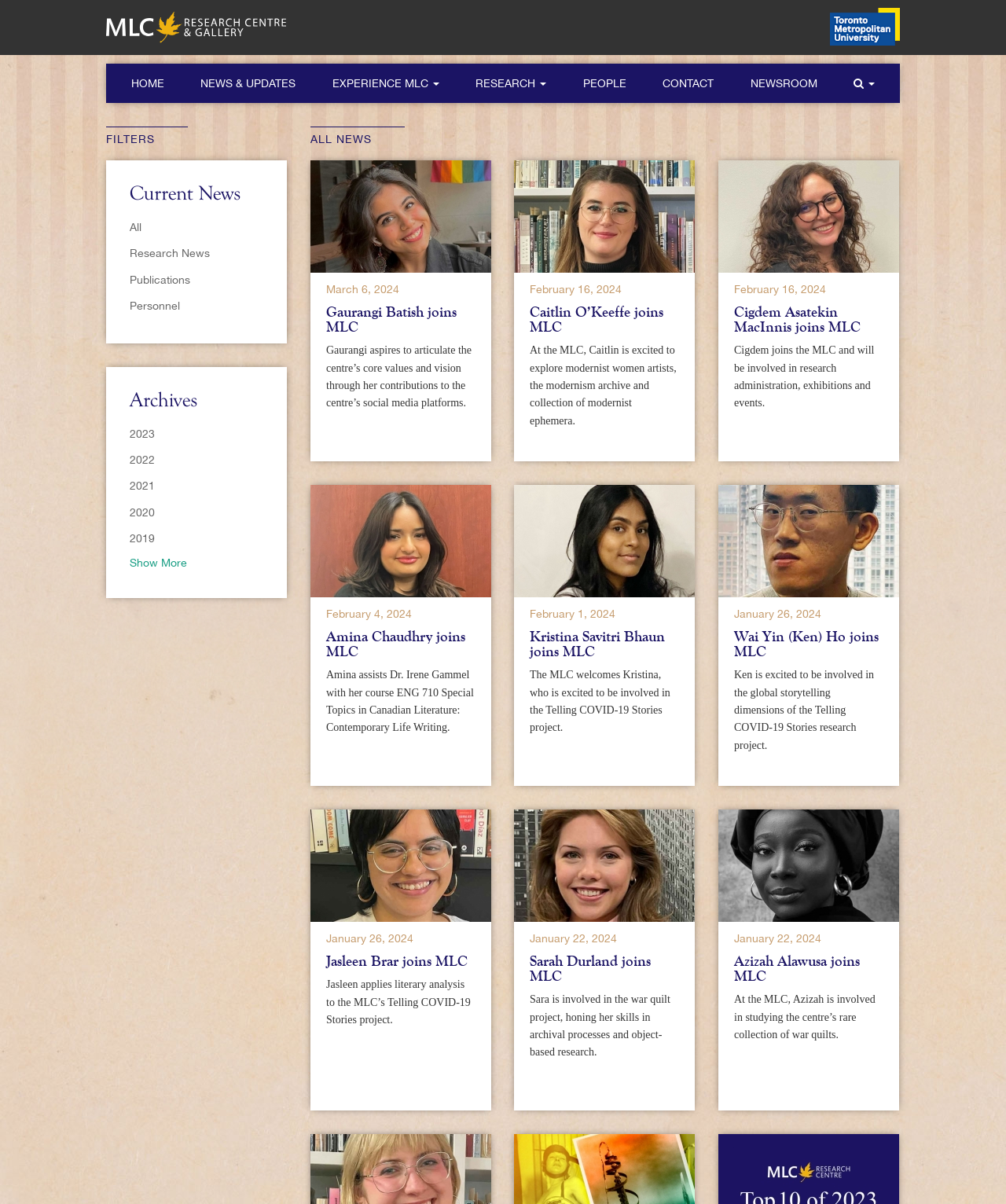Find the bounding box coordinates for the HTML element specified by: "alt="Jasleen Brar joins MLC"".

[0.309, 0.713, 0.488, 0.723]